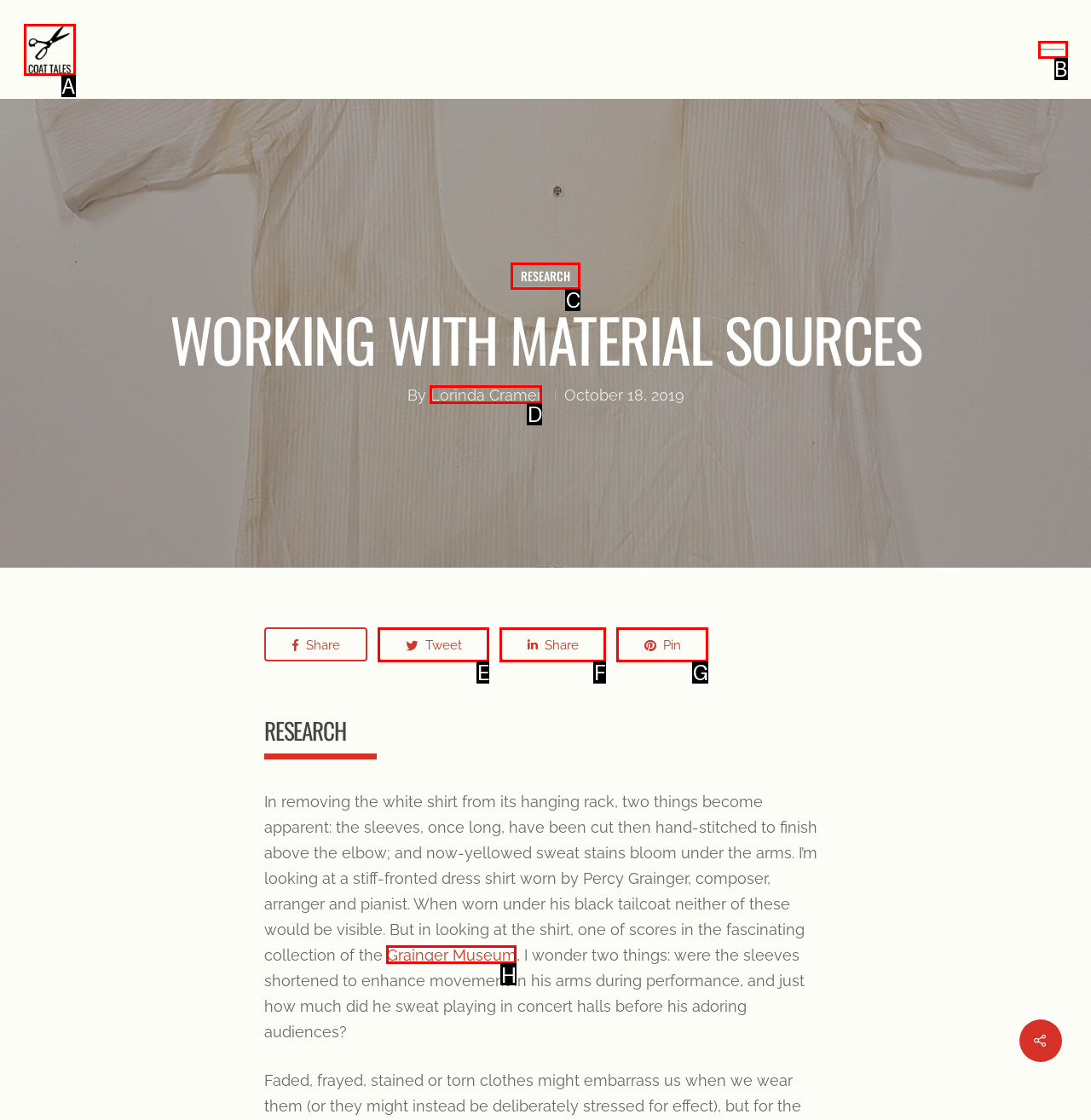Tell me which letter corresponds to the UI element that will allow you to Explore the RESEARCH section. Answer with the letter directly.

C